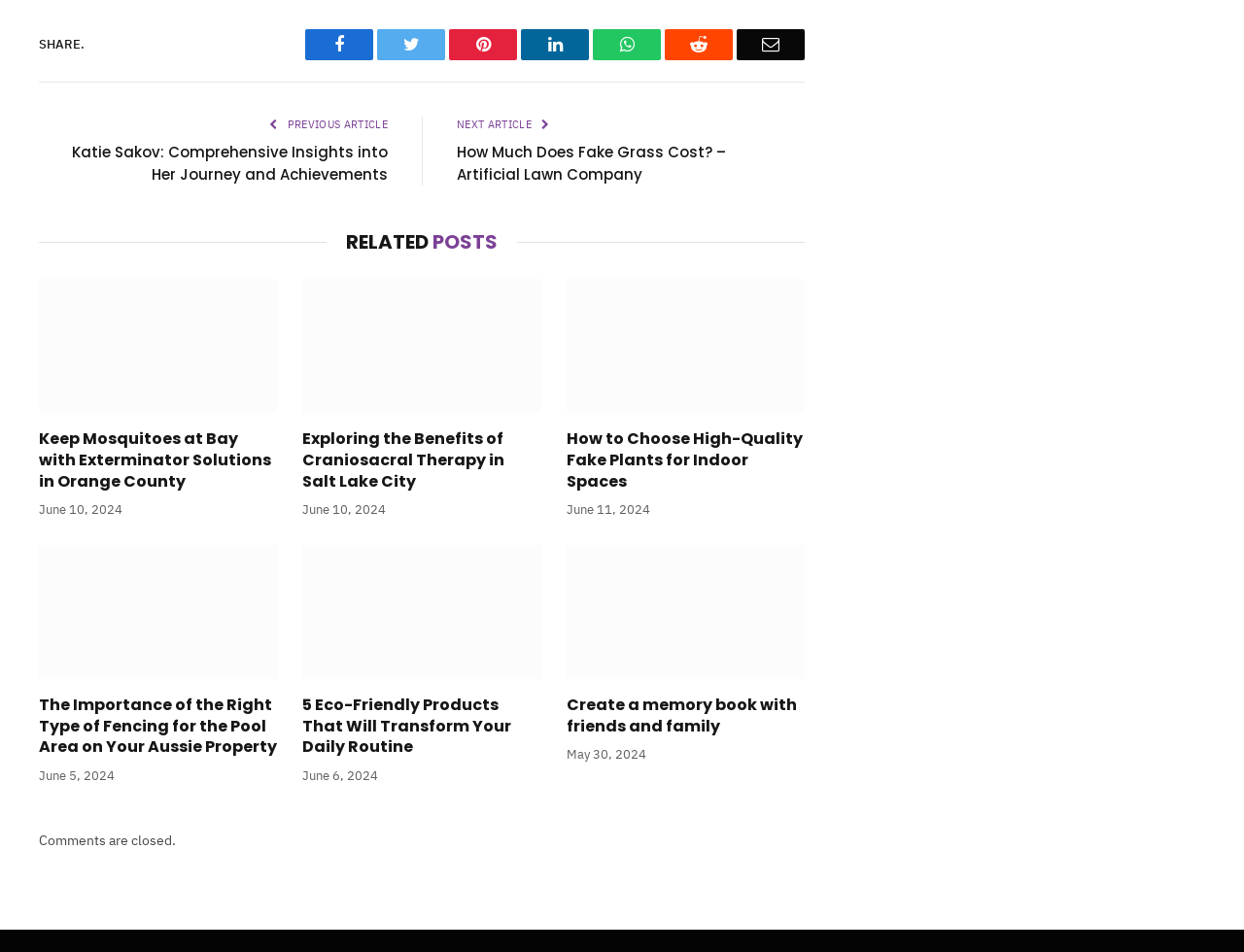Identify the bounding box of the HTML element described as: "LinkedIn".

[0.419, 0.03, 0.473, 0.063]